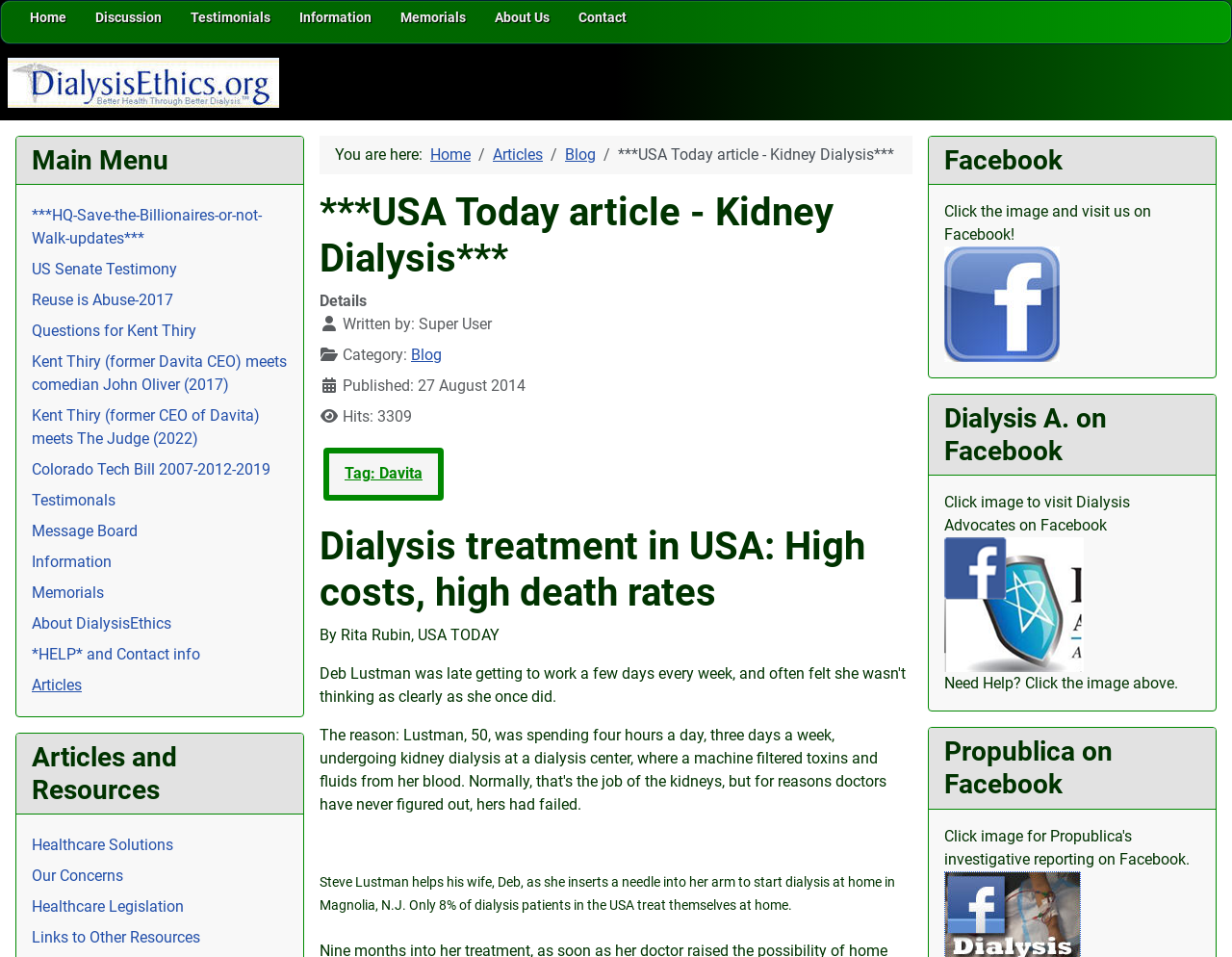What is the category of the article?
Using the information from the image, provide a comprehensive answer to the question.

I found the answer by looking at the description list, where the category is specified as 'Blog'.